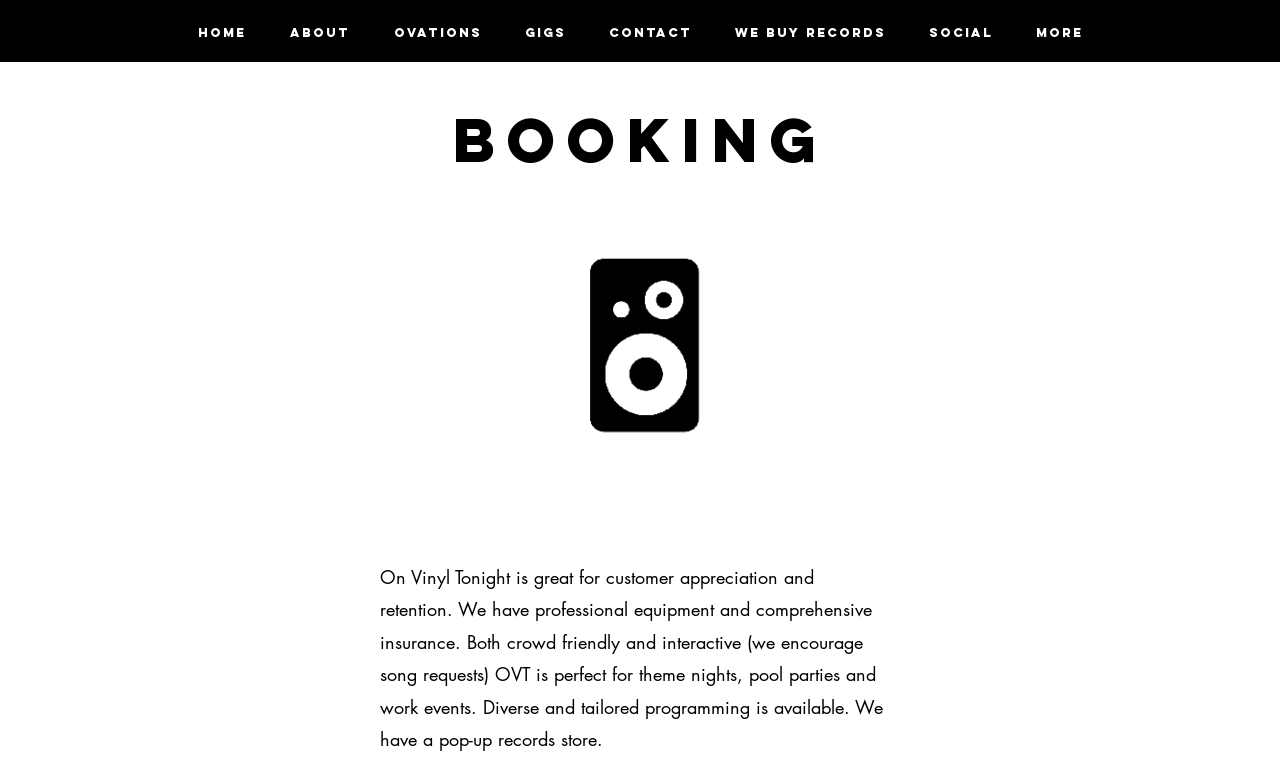Please determine the bounding box coordinates of the element's region to click in order to carry out the following instruction: "View the BOOKING section". The coordinates should be four float numbers between 0 and 1, i.e., [left, top, right, bottom].

[0.33, 0.13, 0.67, 0.232]